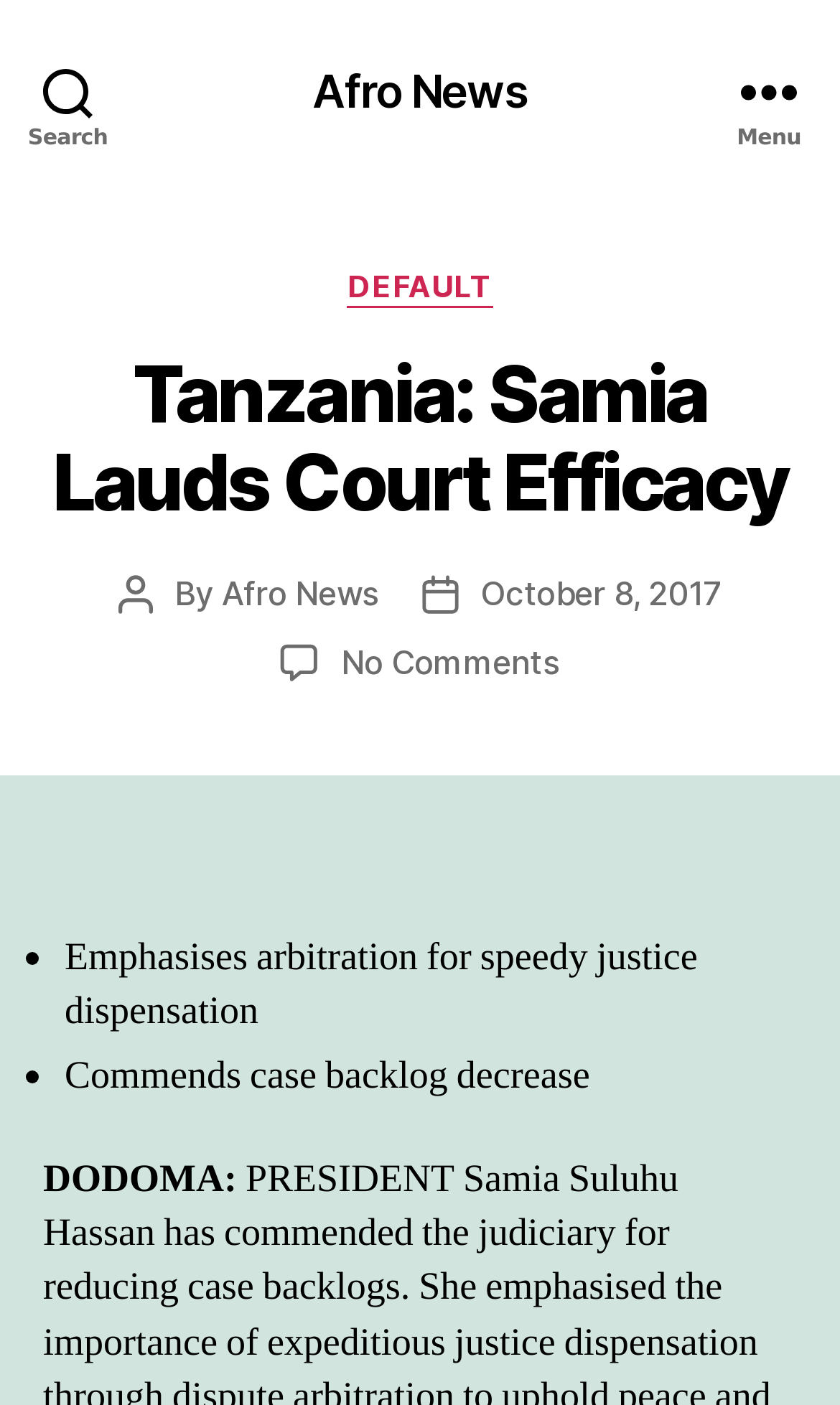For the element described, predict the bounding box coordinates as (top-left x, top-left y, bottom-right x, bottom-right y). All values should be between 0 and 1. Element description: Afro News

[0.372, 0.048, 0.628, 0.08]